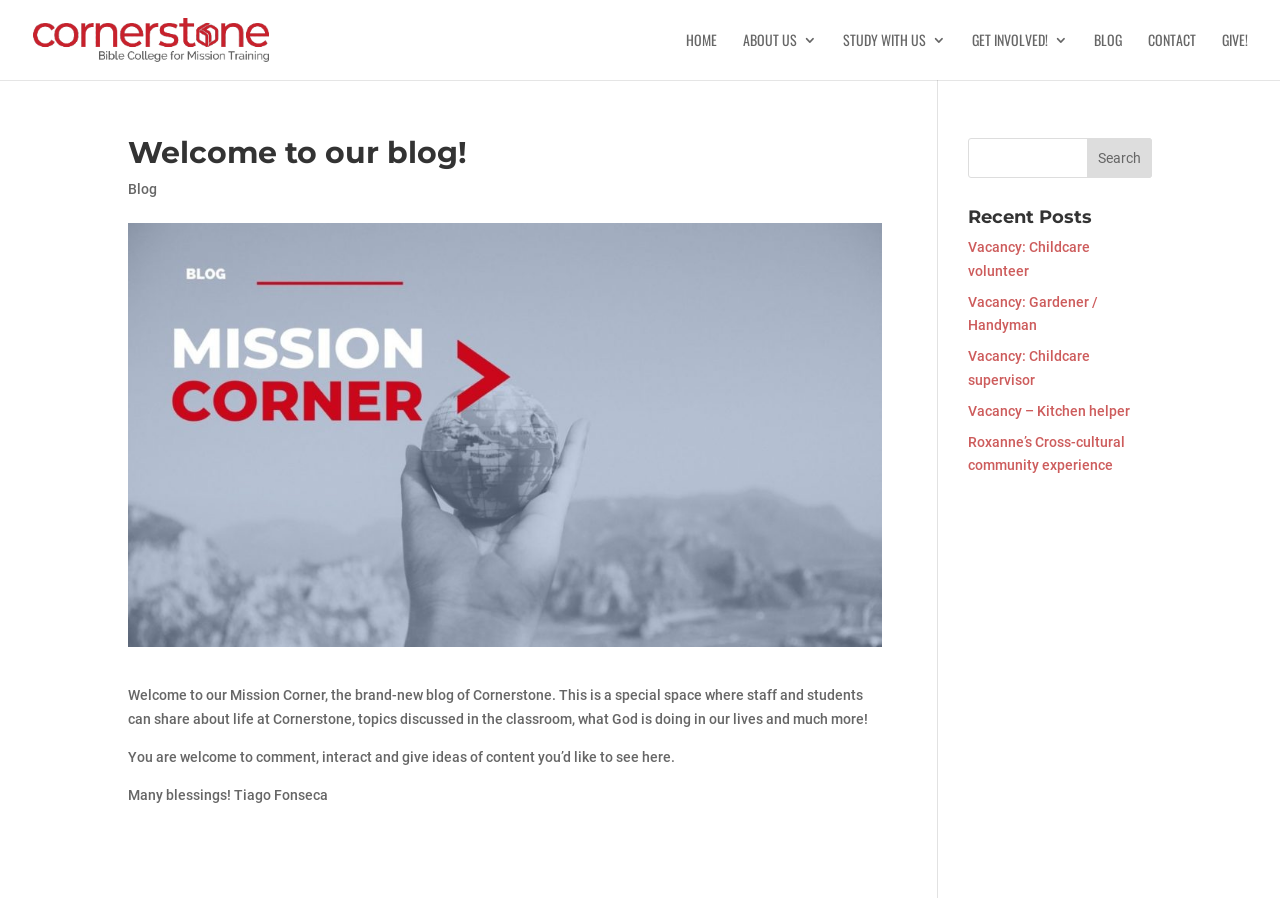Determine the bounding box for the UI element that matches this description: "name="s"".

[0.756, 0.154, 0.9, 0.198]